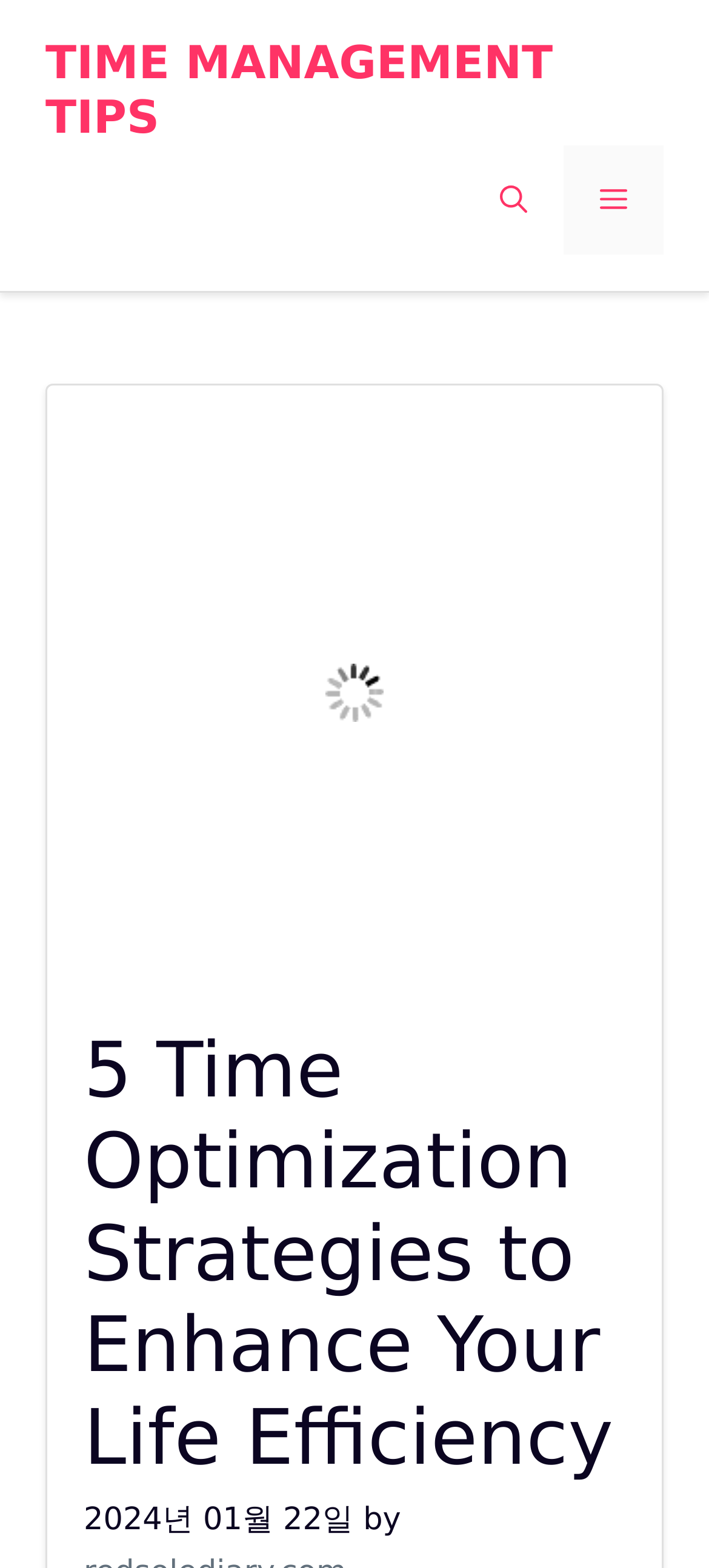Determine the primary headline of the webpage.

5 Time Optimization Strategies to Enhance Your Life Efficiency